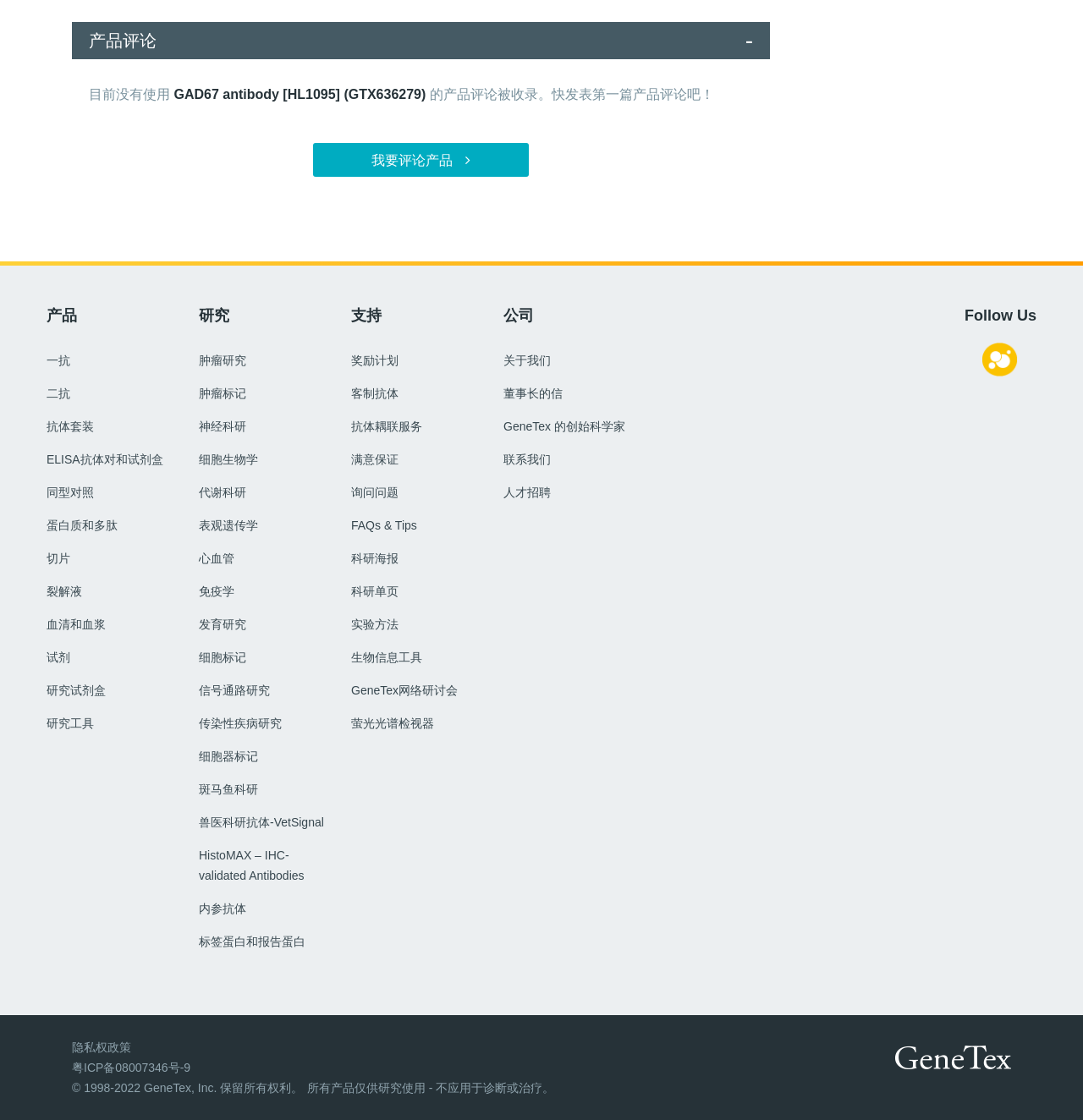Determine the bounding box coordinates of the target area to click to execute the following instruction: "Go to '关于我们' page."

[0.465, 0.316, 0.509, 0.328]